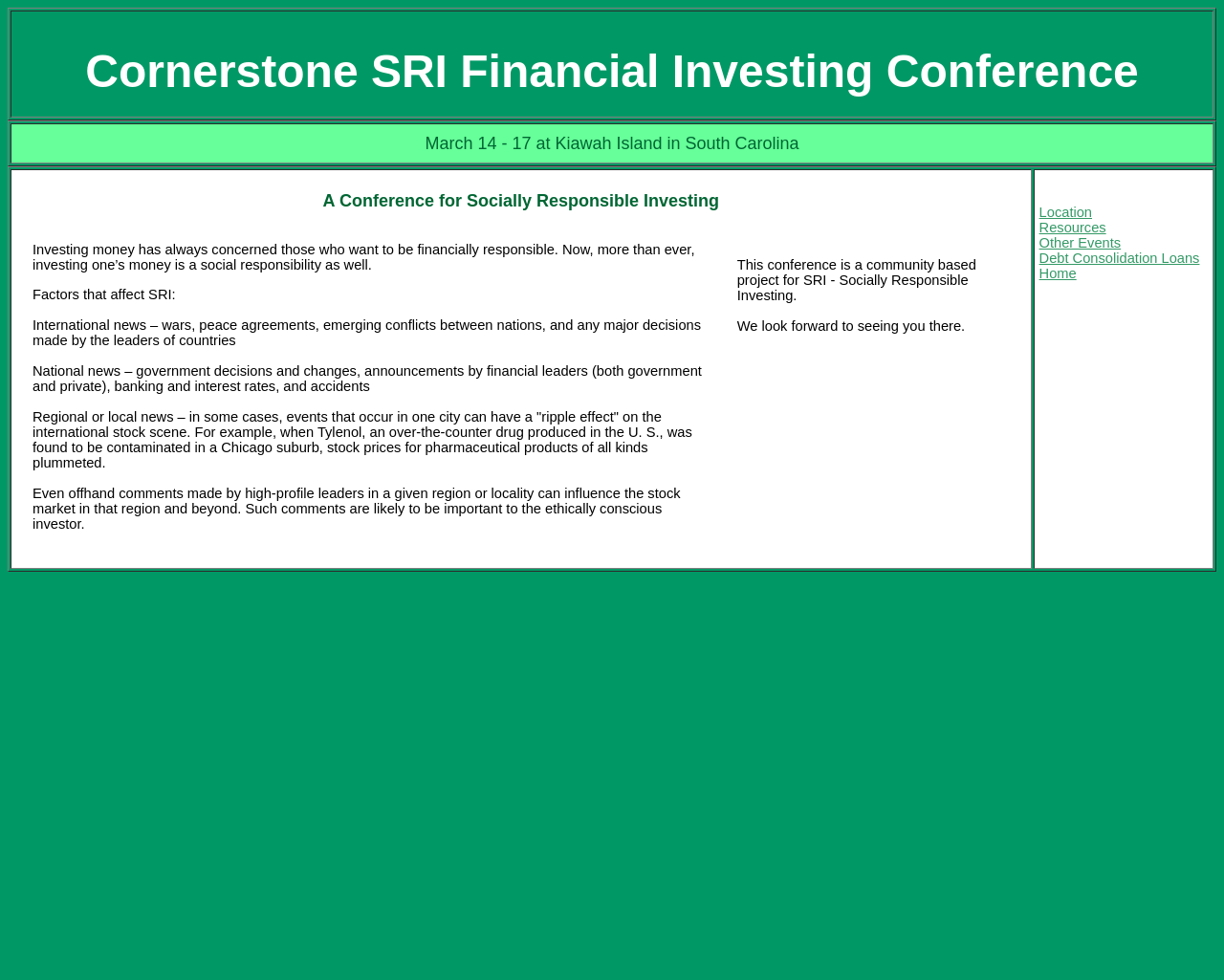Bounding box coordinates are to be given in the format (top-left x, top-left y, bottom-right x, bottom-right y). All values must be floating point numbers between 0 and 1. Provide the bounding box coordinate for the UI element described as: Debt Consolidation Loans

[0.849, 0.256, 0.98, 0.271]